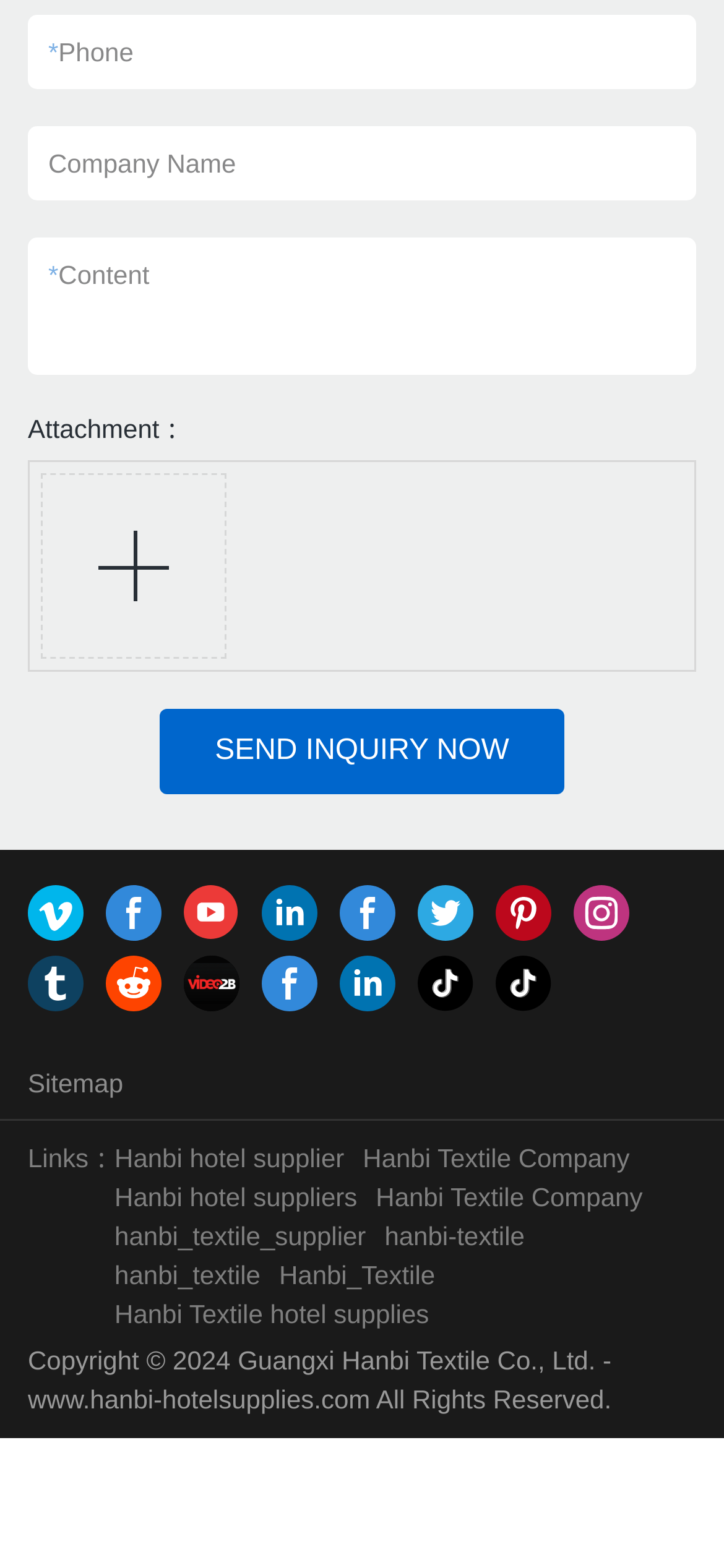What is the recommended file size for attachments?
Please provide a comprehensive answer based on the information in the image.

The text 'It is recommended to upload up to 5, and the single size must not exceed 20M.' is listed below the attachment option, indicating that the recommended file size for attachments is up to 20M.